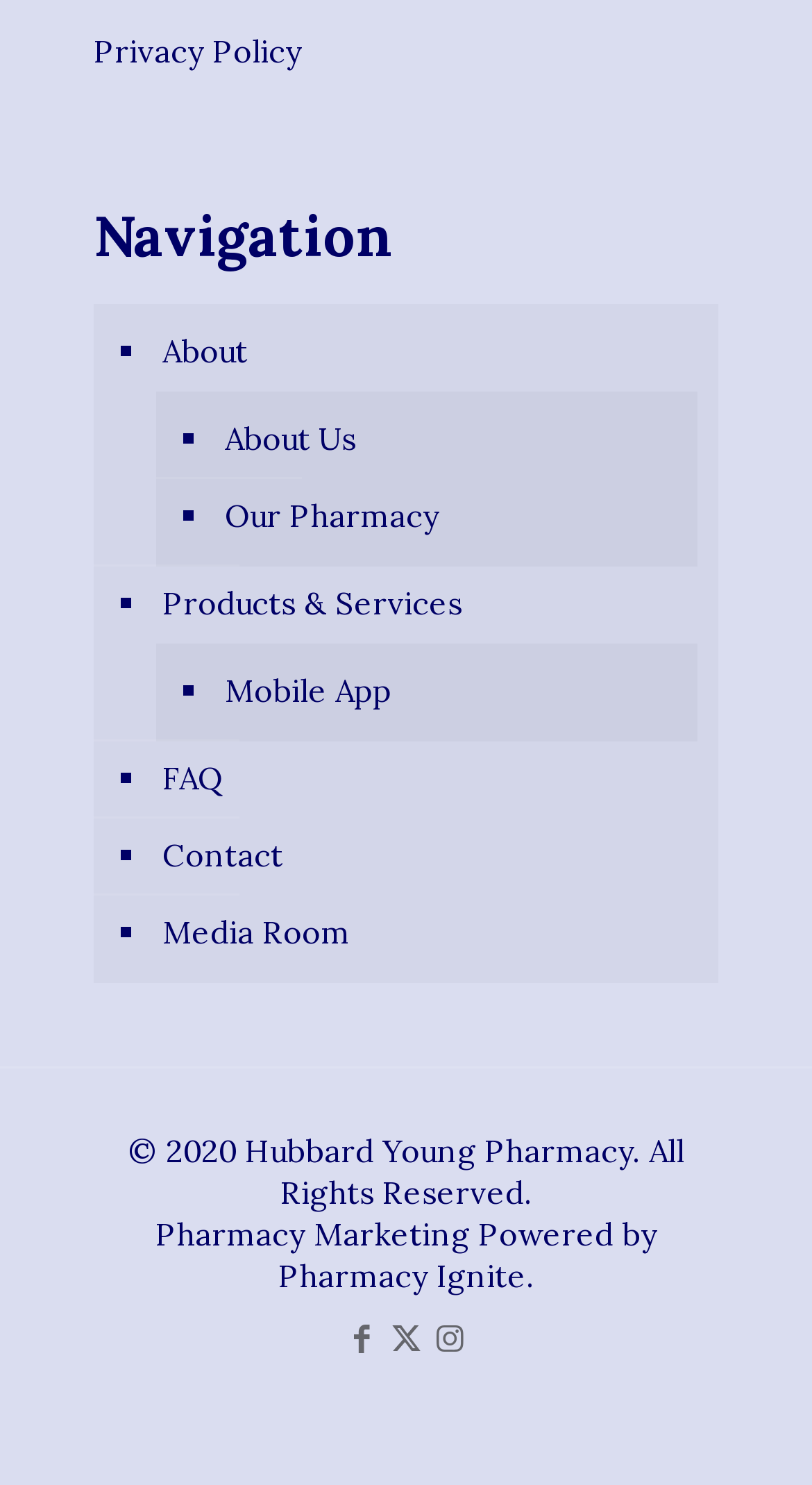How many social media icons are at the bottom of the page?
Examine the webpage screenshot and provide an in-depth answer to the question.

I counted the social media icons at the bottom of the page and found three: Facebook, Twitter, and Instagram.